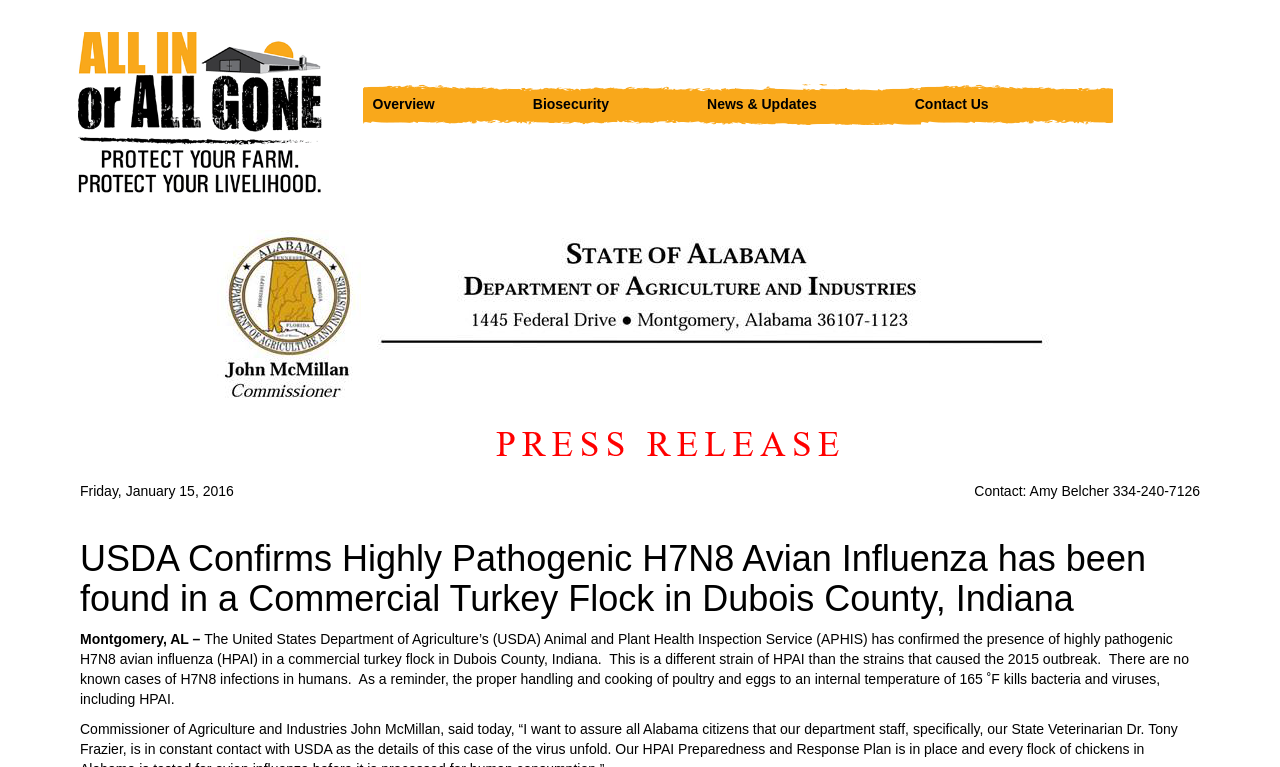Please analyze the image and provide a thorough answer to the question:
What is the internal temperature required to kill bacteria and viruses?

I found the internal temperature by looking at the StaticText element with the text 'The proper handling and cooking of poultry and eggs to an internal temperature of 165 ˚F kills bacteria and viruses, including HPAI.' which is located at the coordinates [0.062, 0.822, 0.929, 0.921]. This text is likely to be describing the internal temperature required to kill bacteria and viruses since it is mentioned in the context of cooking poultry and eggs.